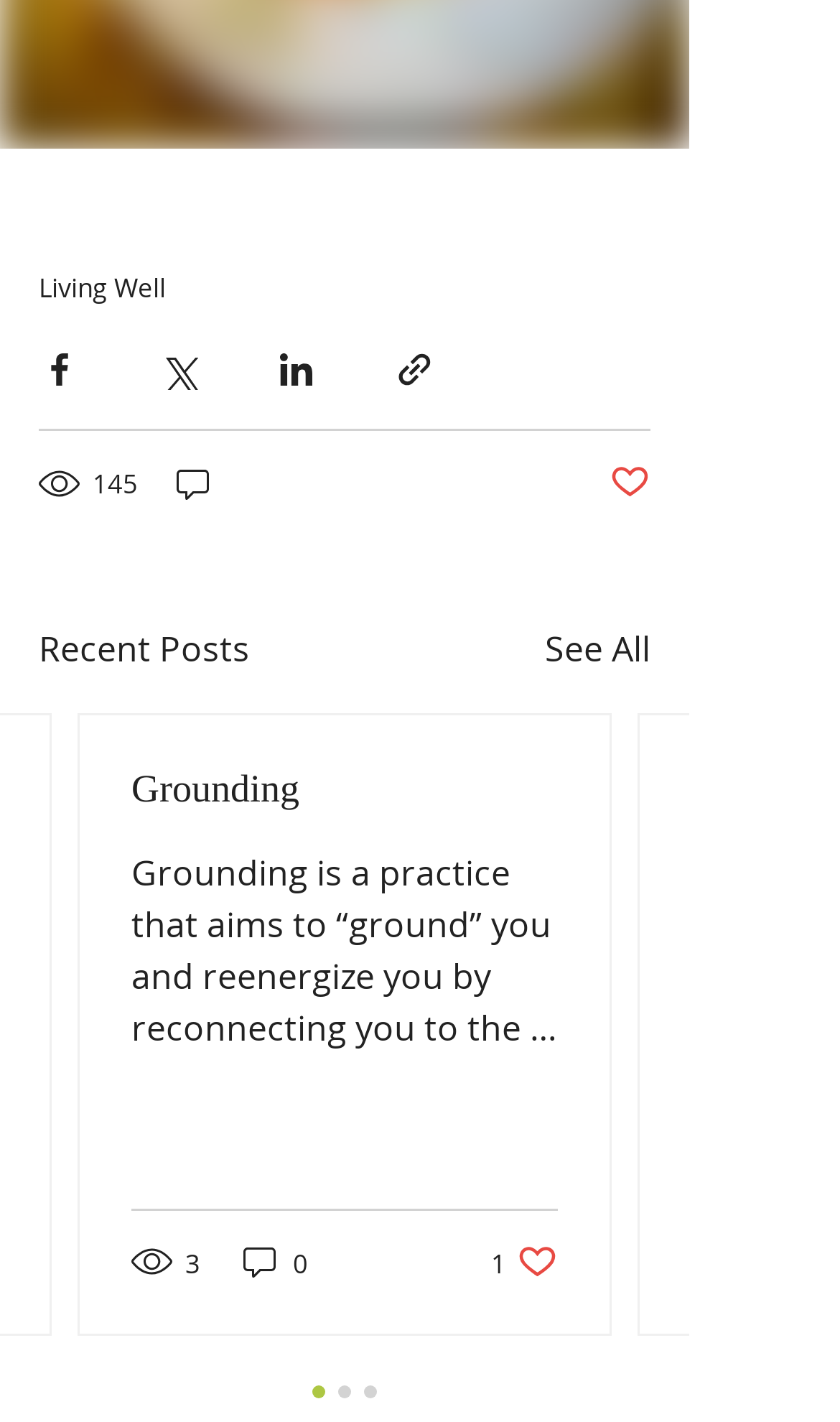Respond with a single word or short phrase to the following question: 
What is the section above the first post?

Recent Posts